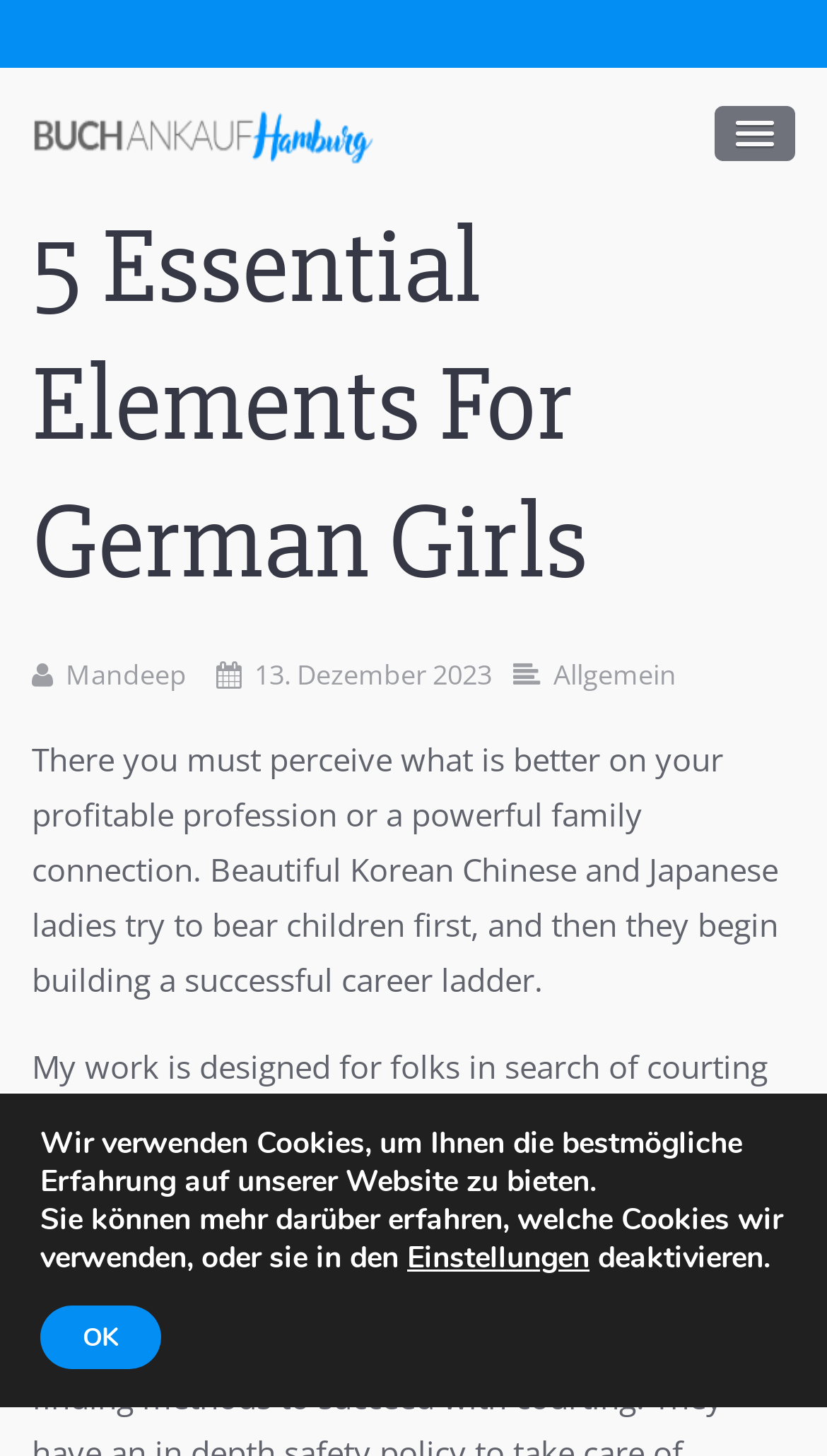Answer the question using only one word or a concise phrase: How many headings are there on the webpage?

3